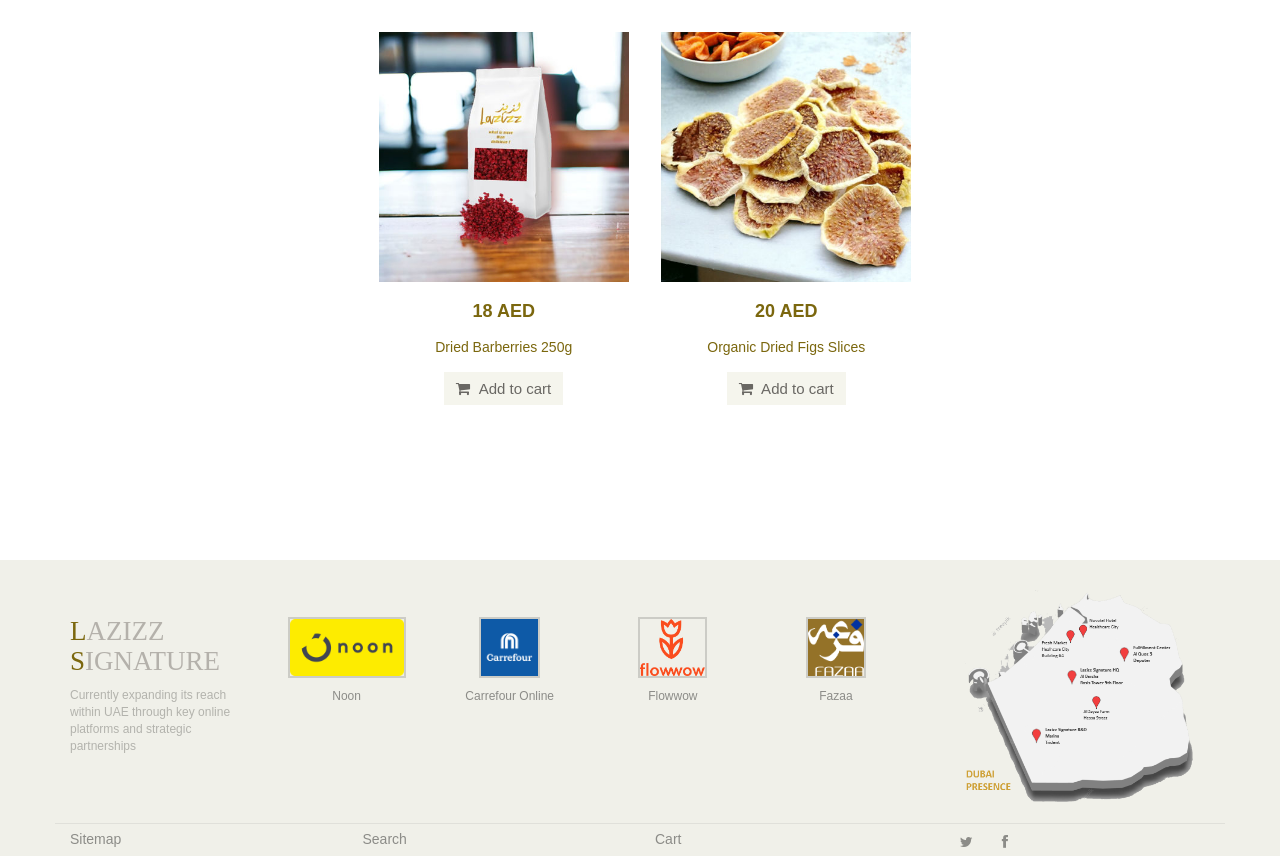Specify the bounding box coordinates of the element's region that should be clicked to achieve the following instruction: "Add Organic Dried Figs Slices to cart". The bounding box coordinates consist of four float numbers between 0 and 1, in the format [left, top, right, bottom].

[0.568, 0.435, 0.661, 0.474]